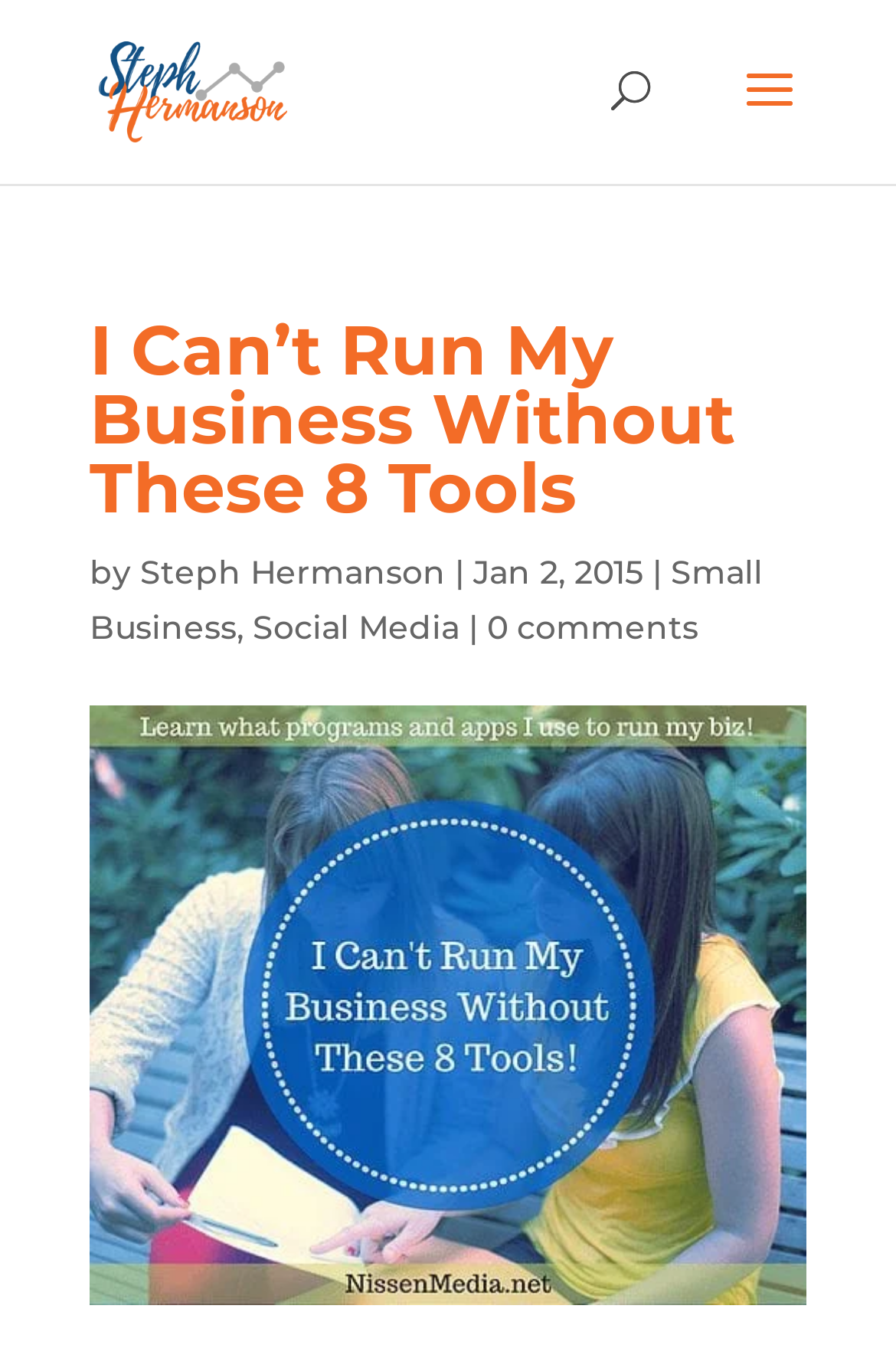Can you give a comprehensive explanation to the question given the content of the image?
What is the date of the article?

The date of the article can be found by looking at the text next to the author's name, which says 'Jan 2, 2015'.